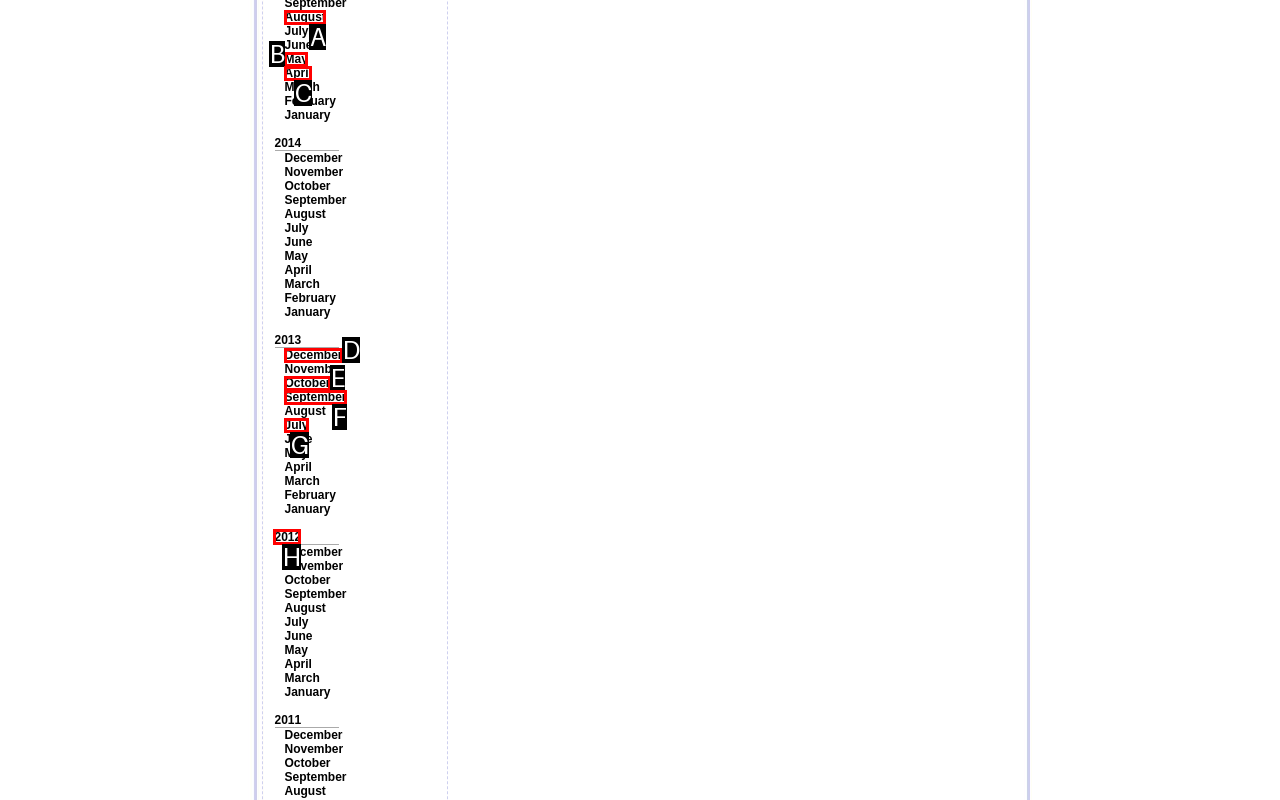Tell me which one HTML element I should click to complete the following task: Select 2012 Answer with the option's letter from the given choices directly.

H